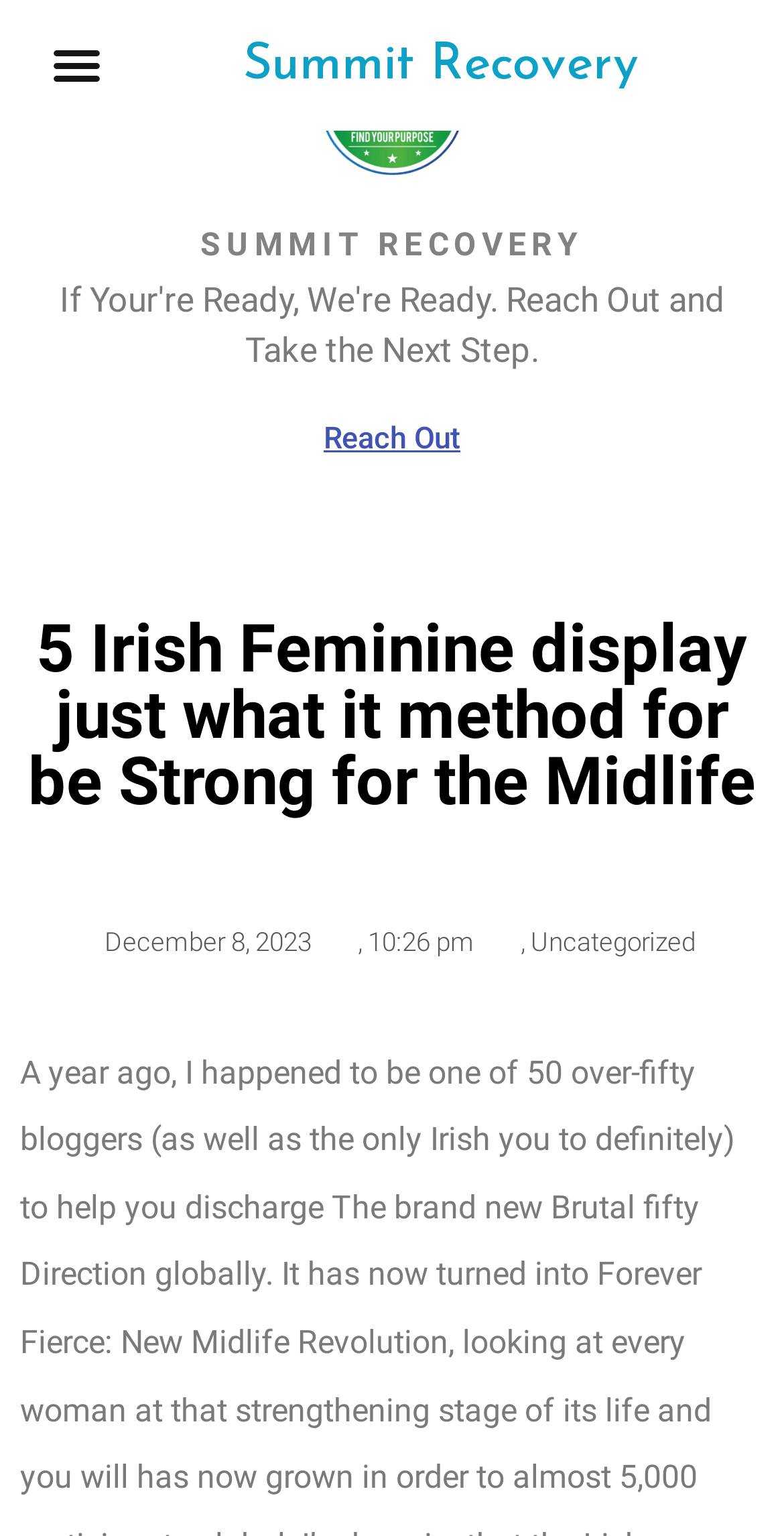Please provide the bounding box coordinates for the UI element as described: " Kirjaudu sisään". The coordinates must be four floats between 0 and 1, represented as [left, top, right, bottom].

None